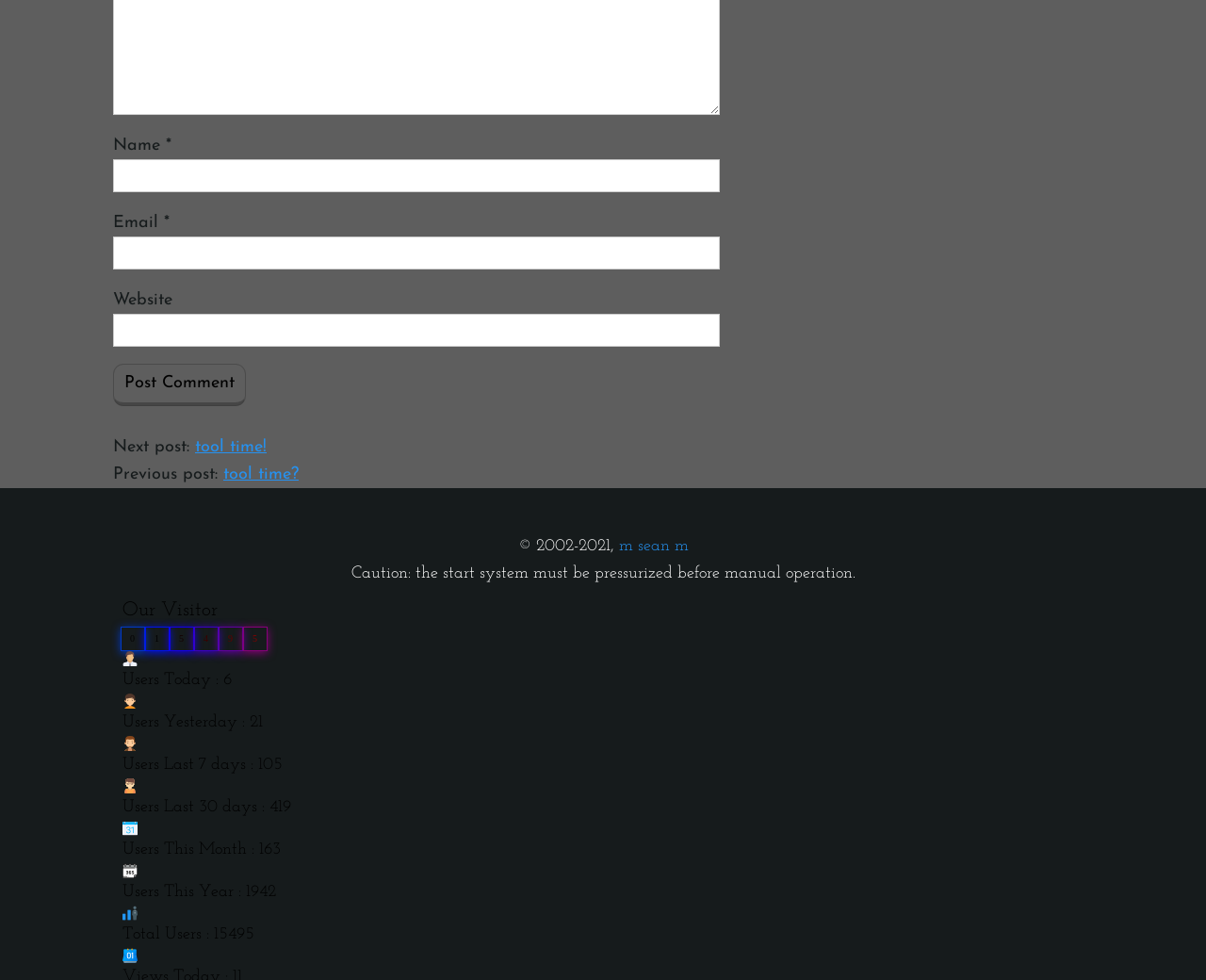What is the purpose of the 'Post Comment' button? Examine the screenshot and reply using just one word or a brief phrase.

To post a comment